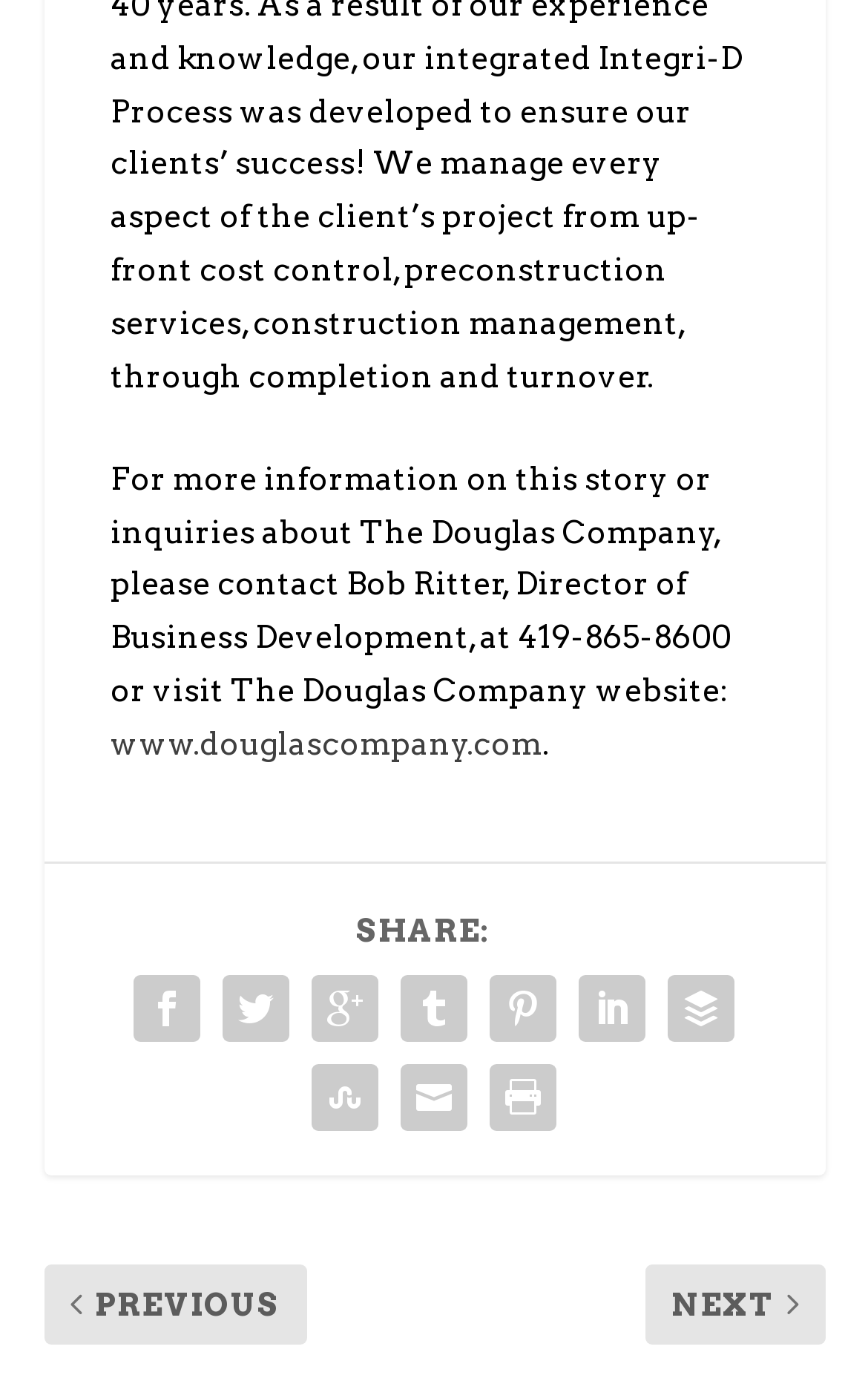From the webpage screenshot, identify the region described by www.douglascompany.com. Provide the bounding box coordinates as (top-left x, top-left y, bottom-right x, bottom-right y), with each value being a floating point number between 0 and 1.

[0.127, 0.526, 0.624, 0.552]